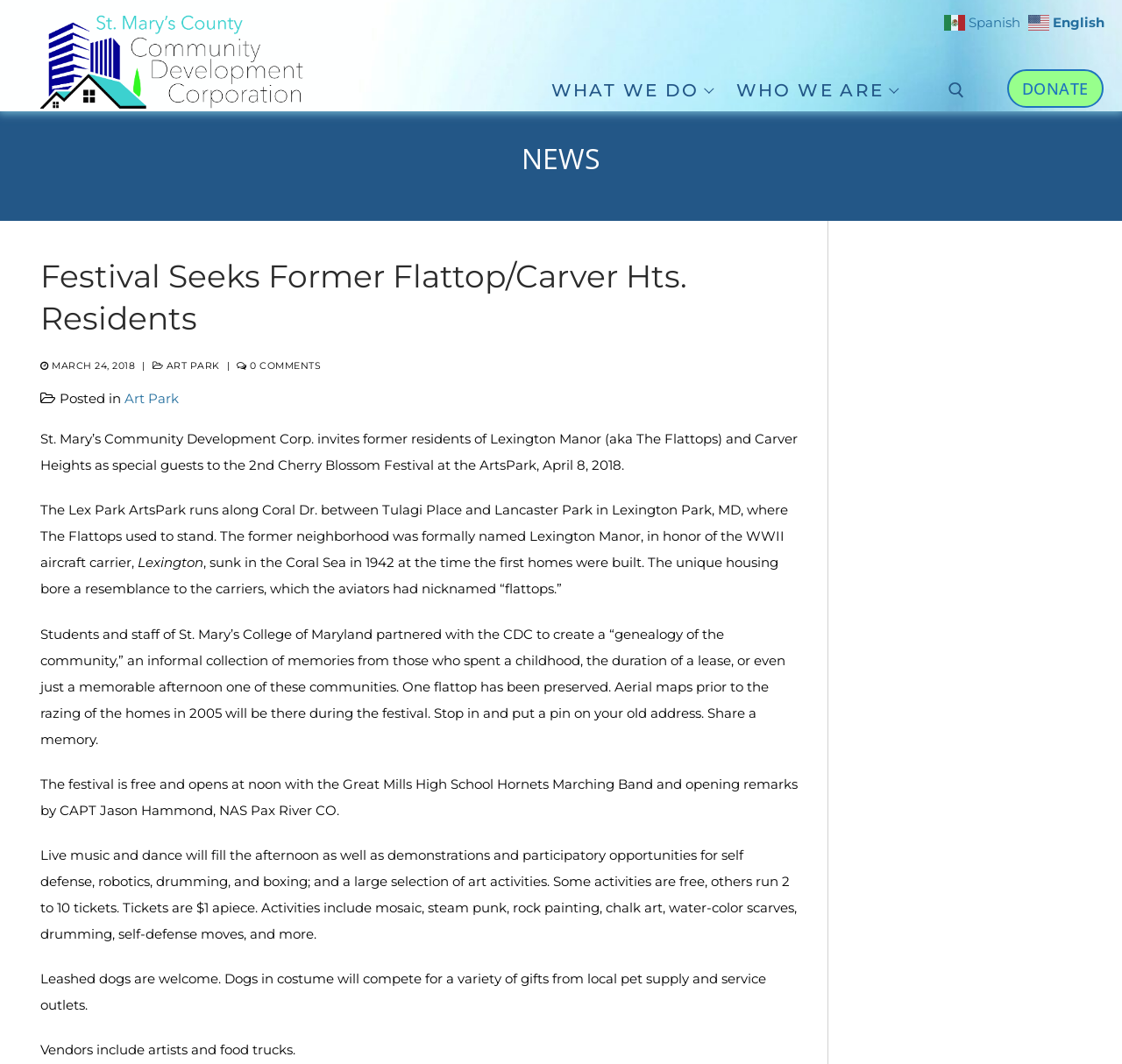Please find the bounding box for the UI component described as follows: "Beautification".

[0.219, 0.307, 0.781, 0.337]